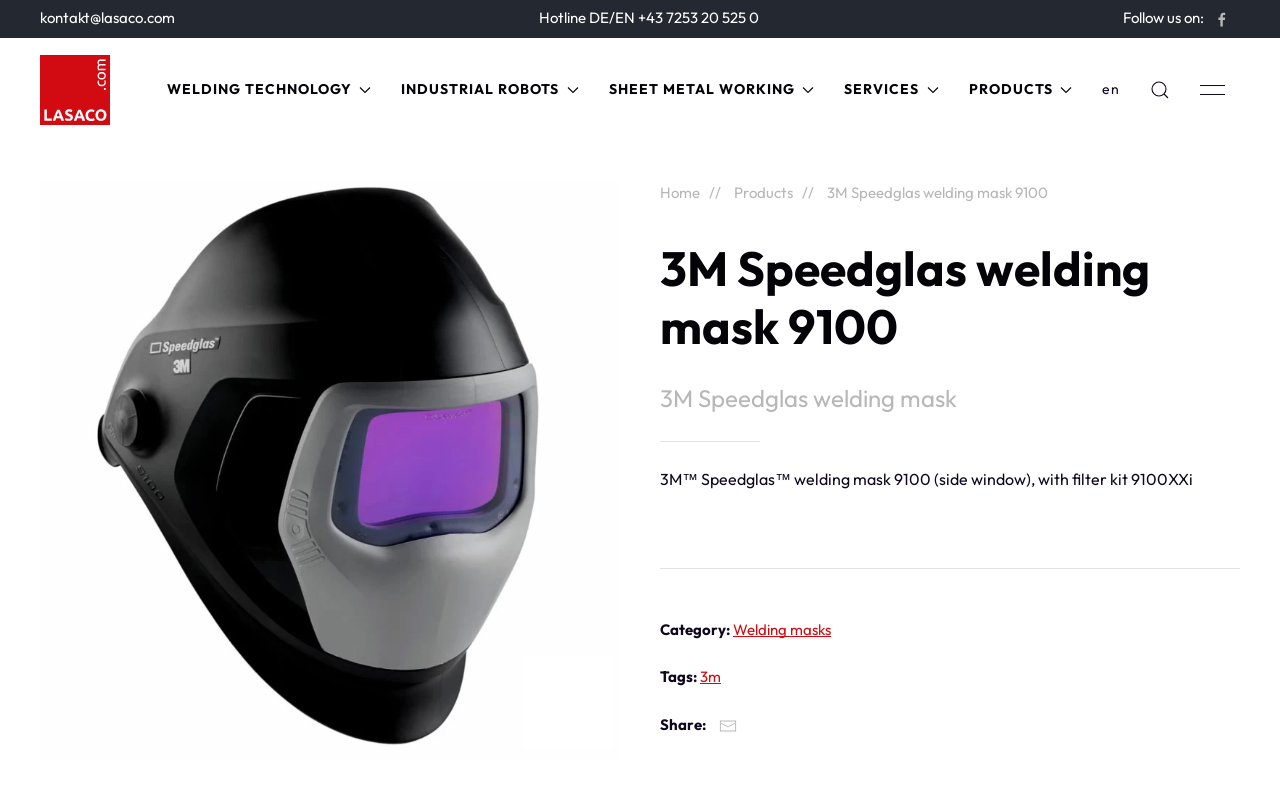Locate and extract the headline of this webpage.

3M Speedglas welding mask 9100